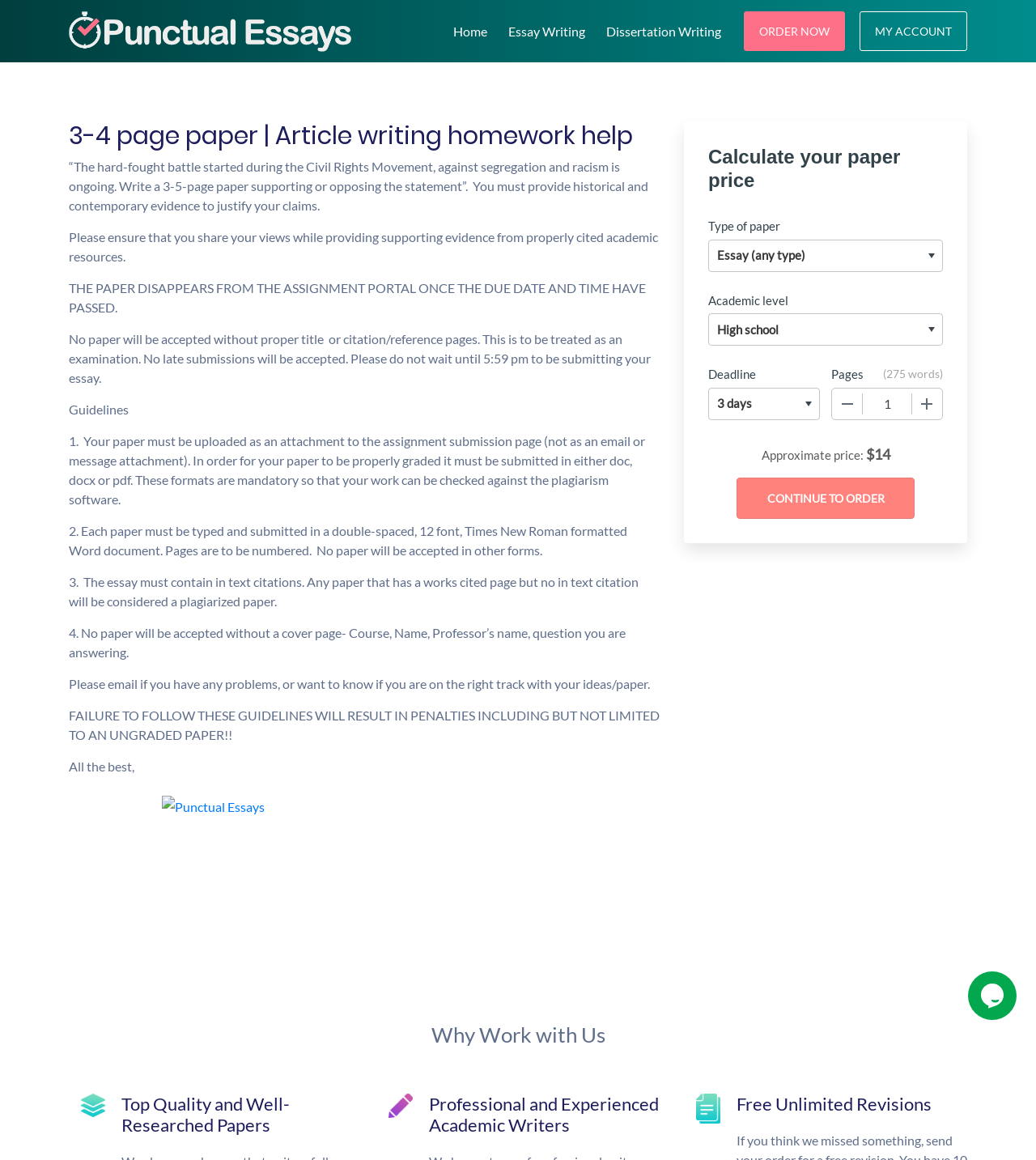What is the logo of the website?
Provide a detailed and extensive answer to the question.

The logo of the website is located at the top left corner of the webpage, and it is an image with the text 'Punctual Essays'.